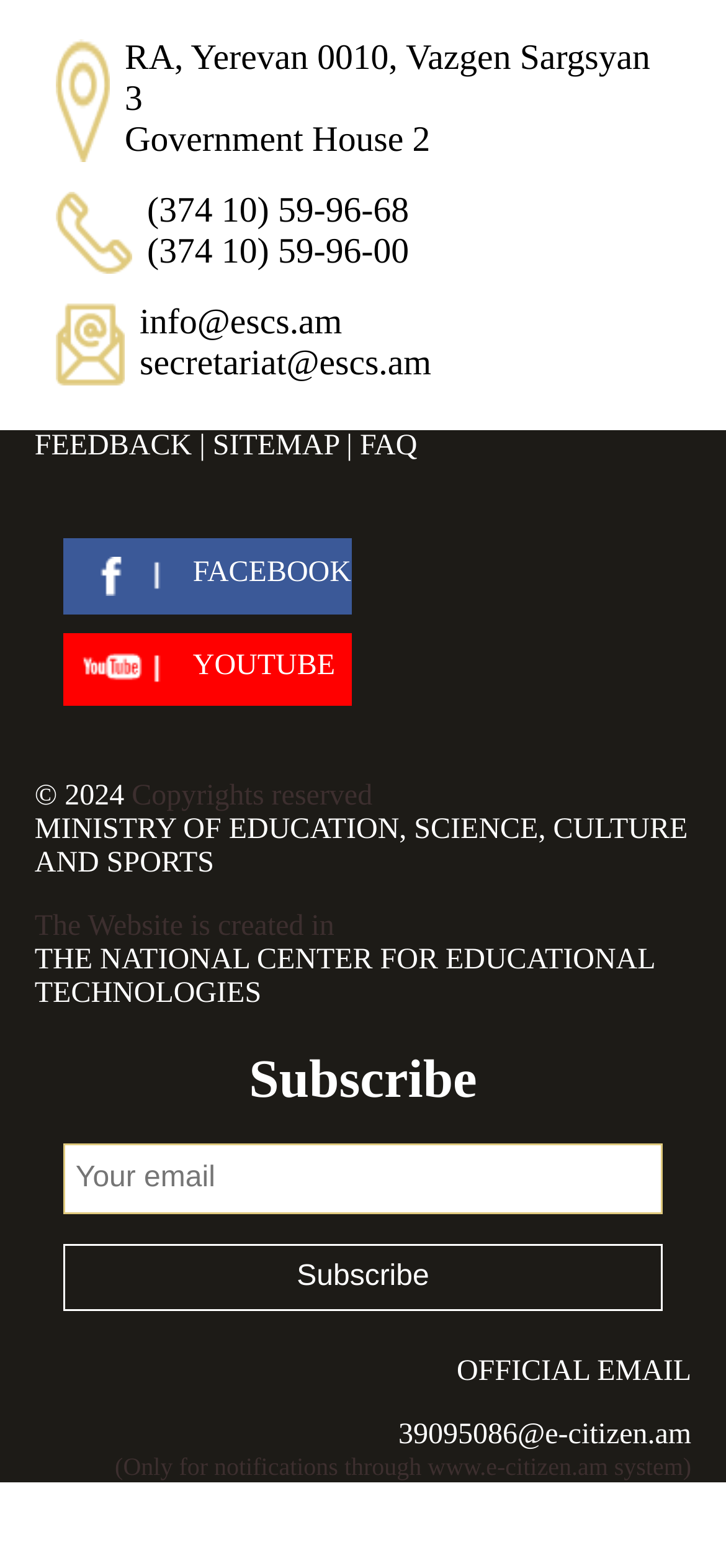Please find the bounding box coordinates of the clickable region needed to complete the following instruction: "Click the Subscribe button". The bounding box coordinates must consist of four float numbers between 0 and 1, i.e., [left, top, right, bottom].

[0.086, 0.794, 0.914, 0.837]